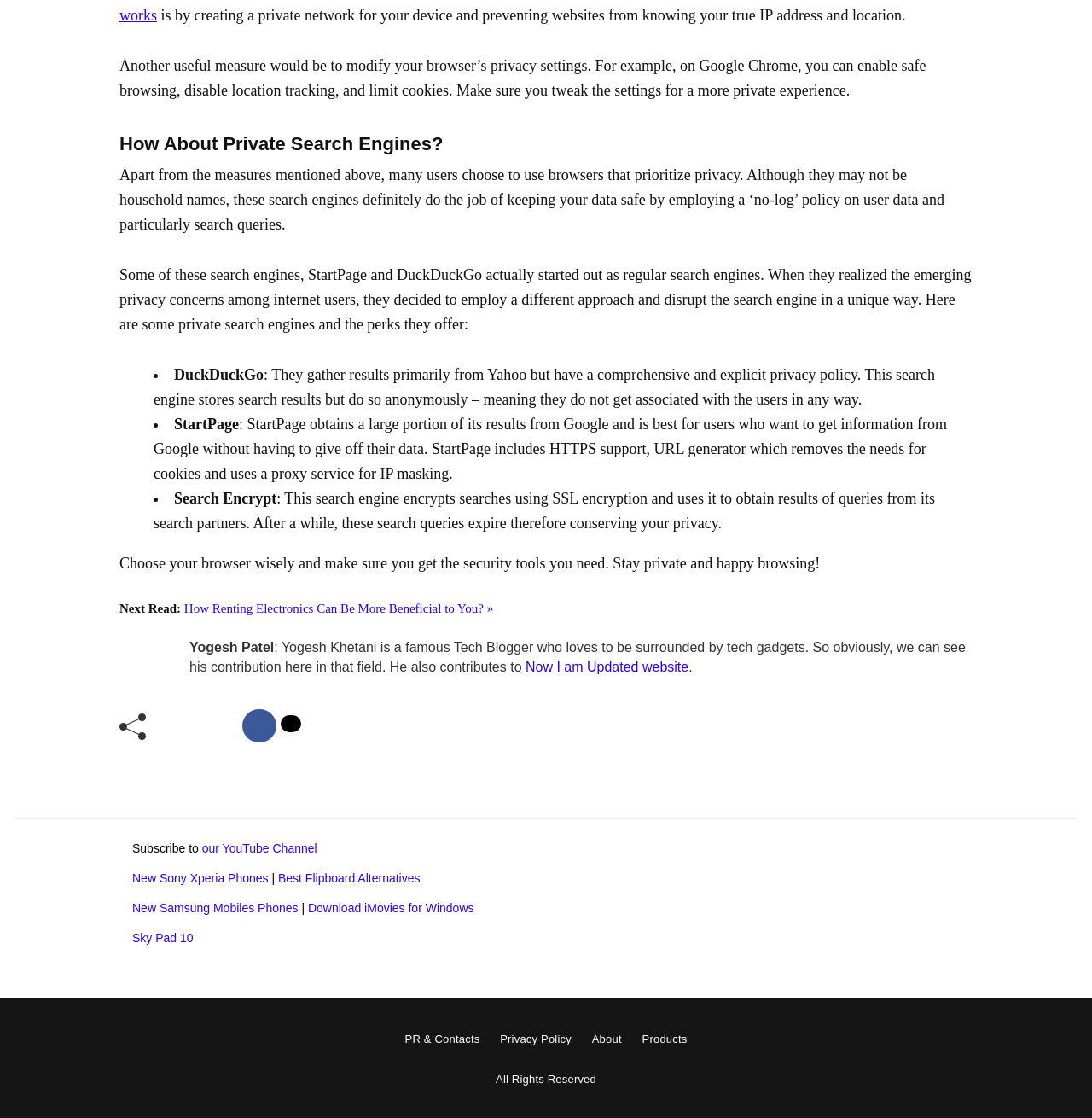Provide a brief response using a word or short phrase to this question:
Who is the author of the article?

Yogesh Patel